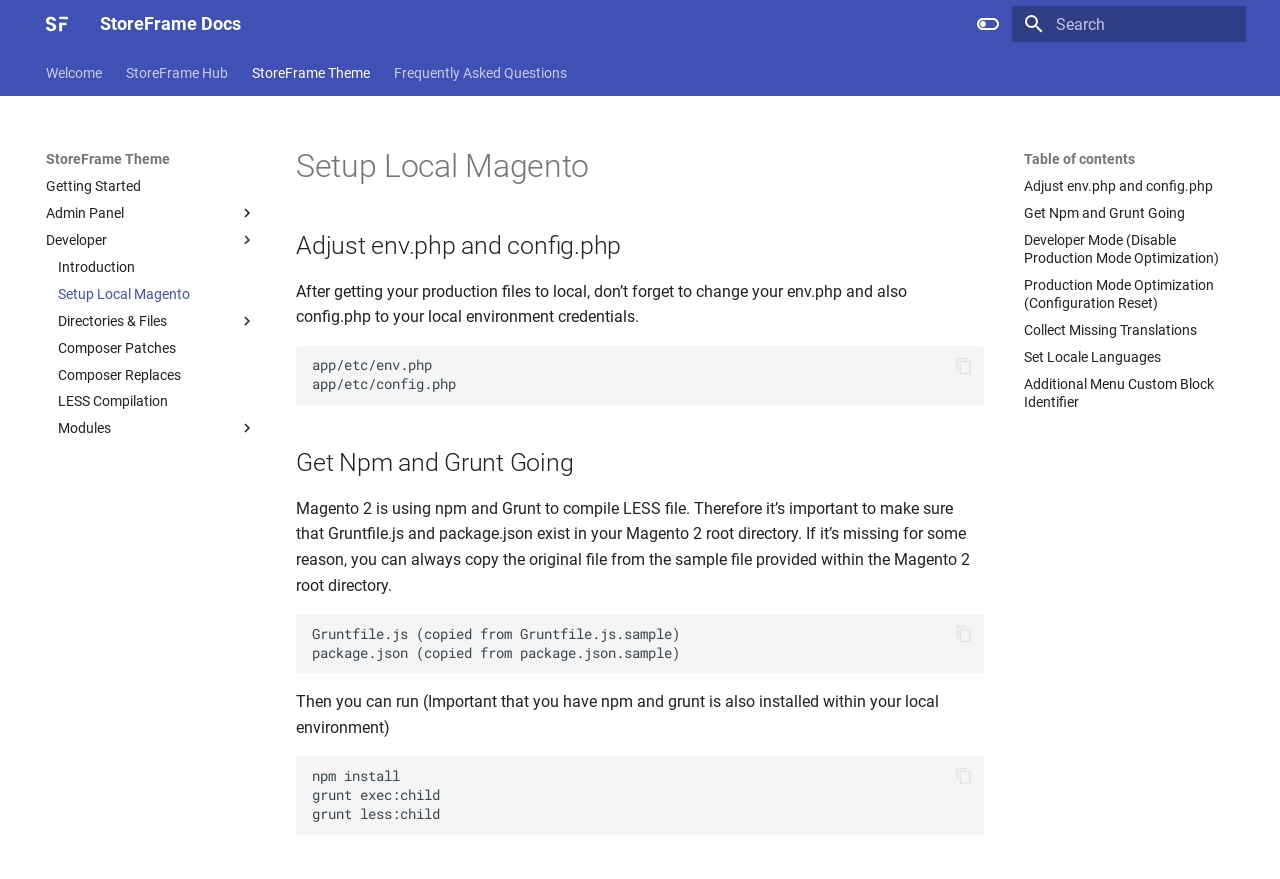Identify the main heading of the webpage and provide its text content.

Setup Local Magento